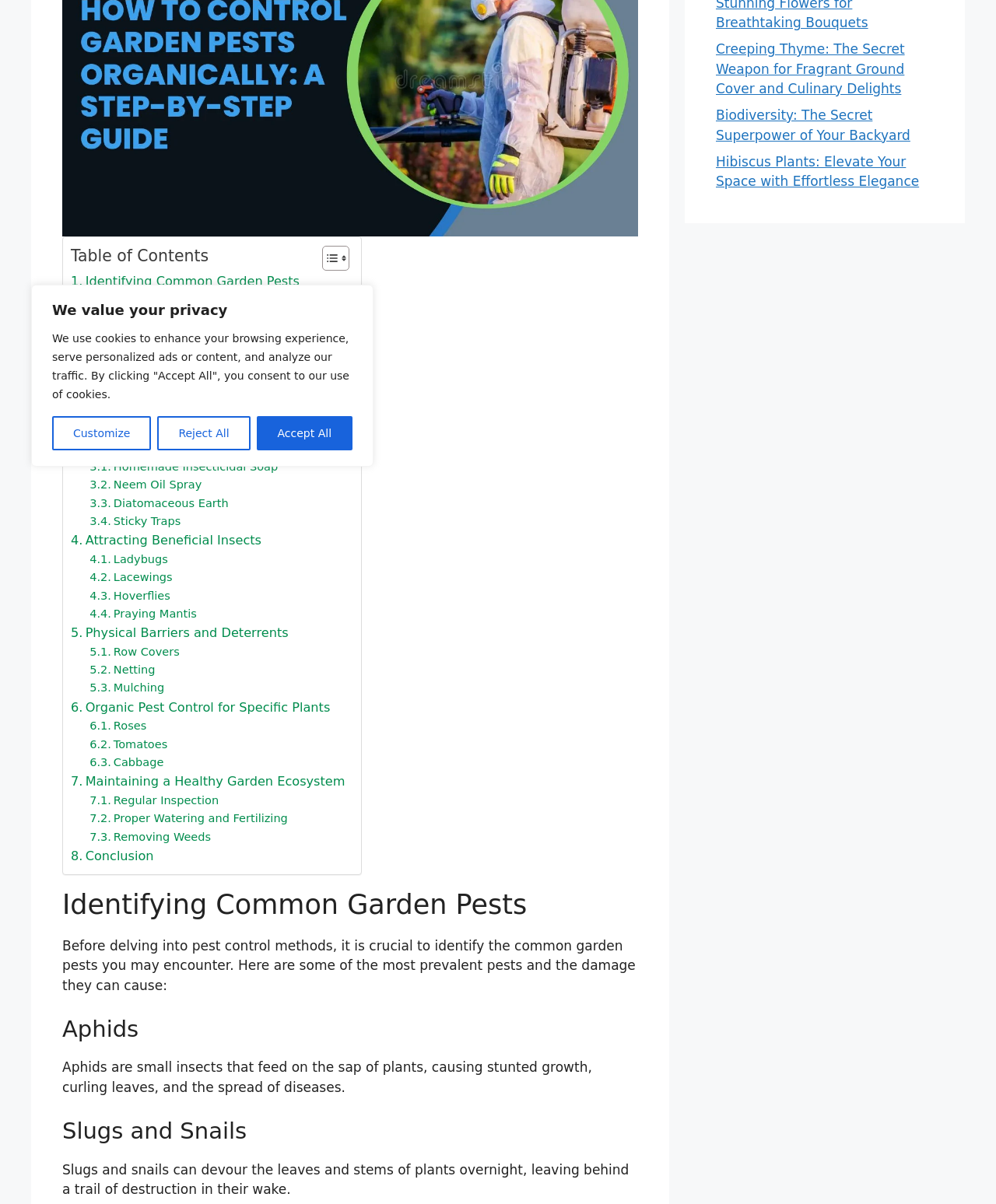Bounding box coordinates are specified in the format (top-left x, top-left y, bottom-right x, bottom-right y). All values are floating point numbers bounded between 0 and 1. Please provide the bounding box coordinate of the region this sentence describes: Homemade Insecticidal Soap

[0.09, 0.381, 0.279, 0.396]